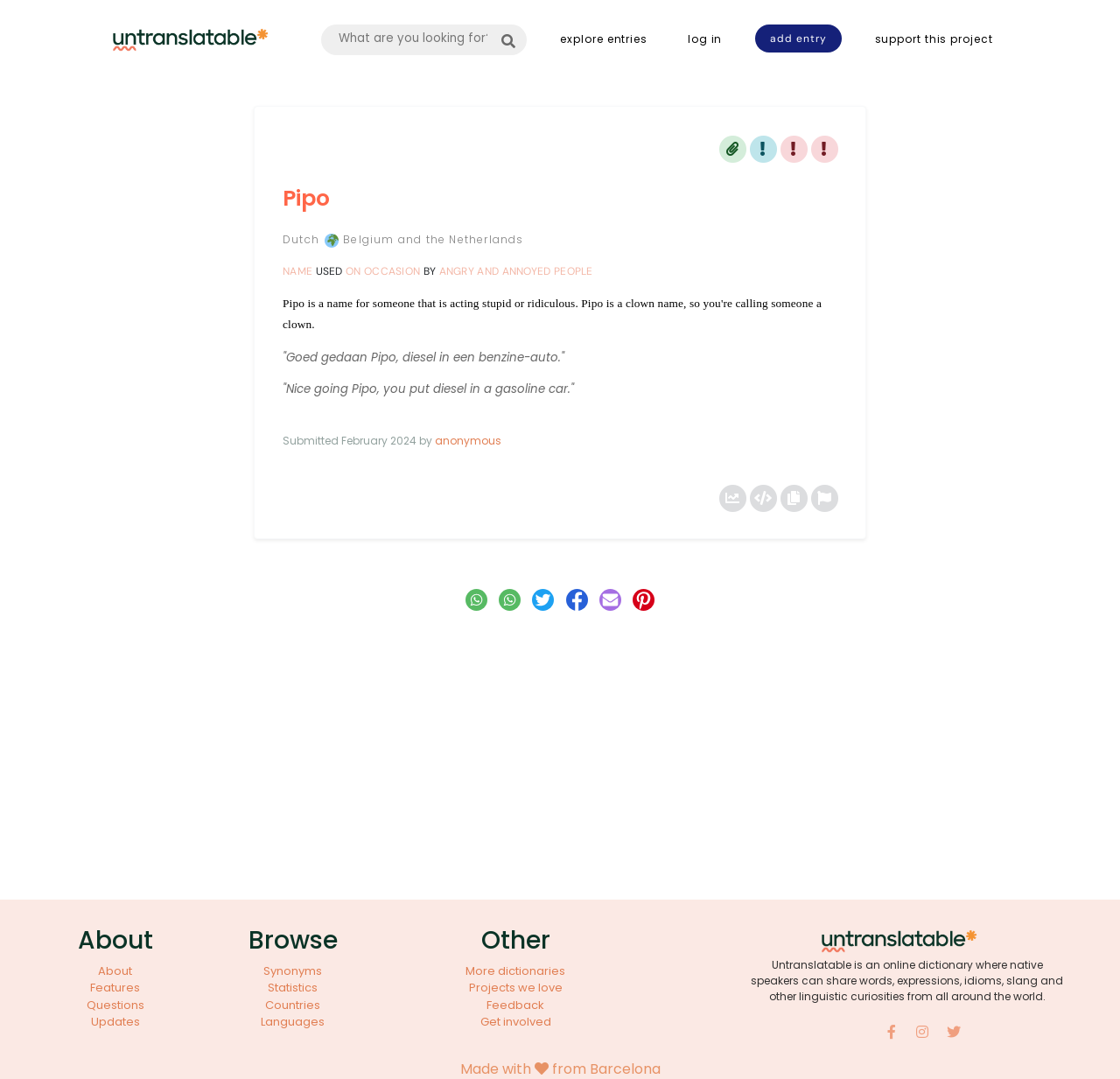Pinpoint the bounding box coordinates of the element to be clicked to execute the instruction: "search for something".

[0.295, 0.023, 0.443, 0.049]